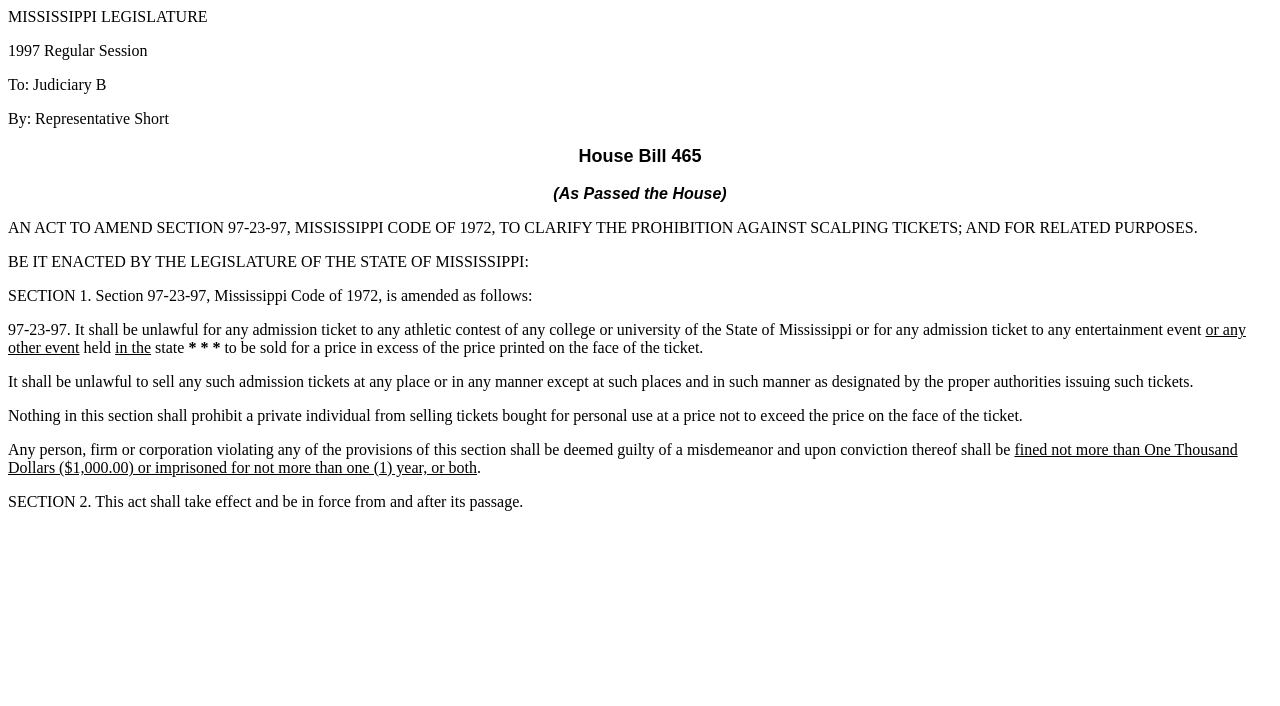Reply to the question below using a single word or brief phrase:
What is the purpose of the act mentioned in the webpage?

To clarify the prohibition against scalping tickets